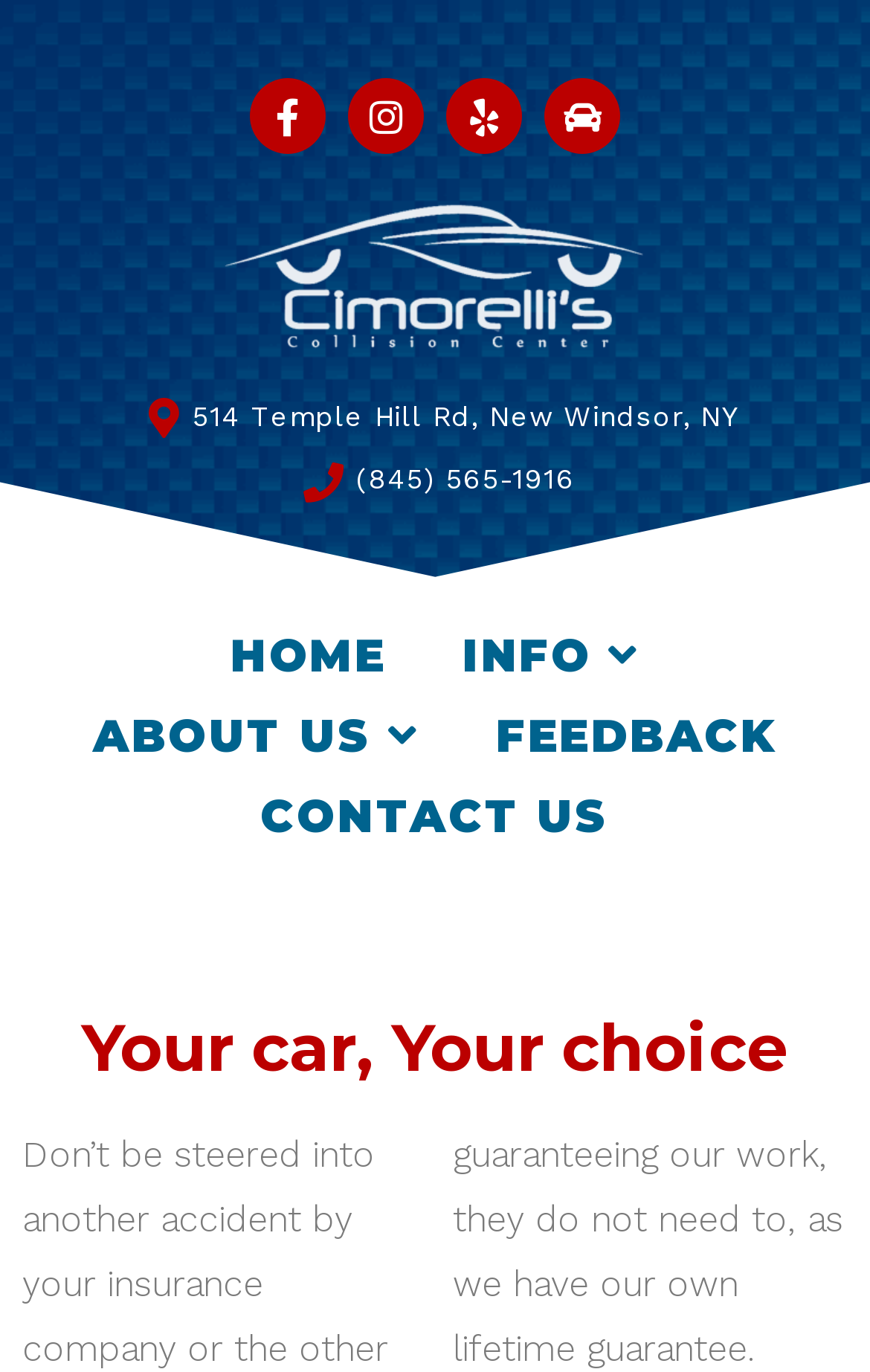Could you specify the bounding box coordinates for the clickable section to complete the following instruction: "View contact information"?

[0.09, 0.336, 0.91, 0.366]